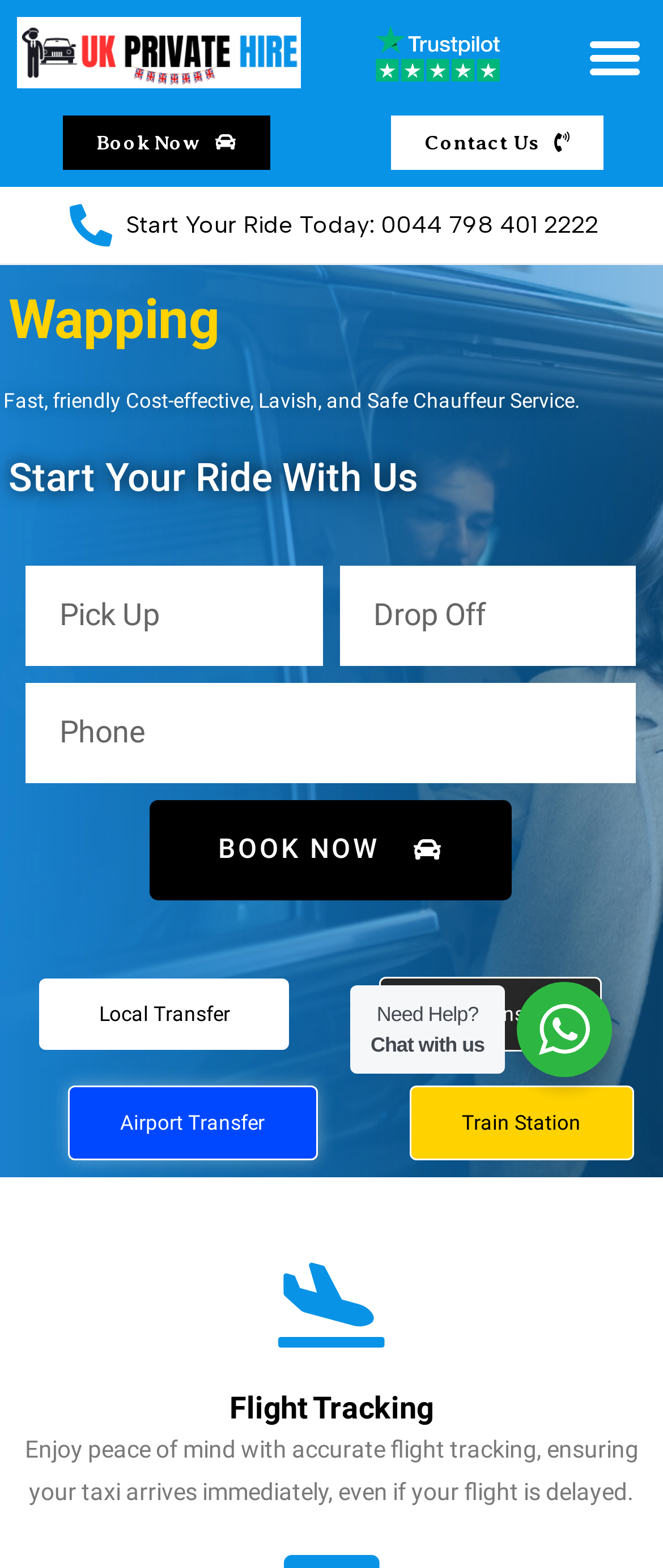Please locate the bounding box coordinates for the element that should be clicked to achieve the following instruction: "Book now". Ensure the coordinates are given as four float numbers between 0 and 1, i.e., [left, top, right, bottom].

[0.094, 0.074, 0.406, 0.108]